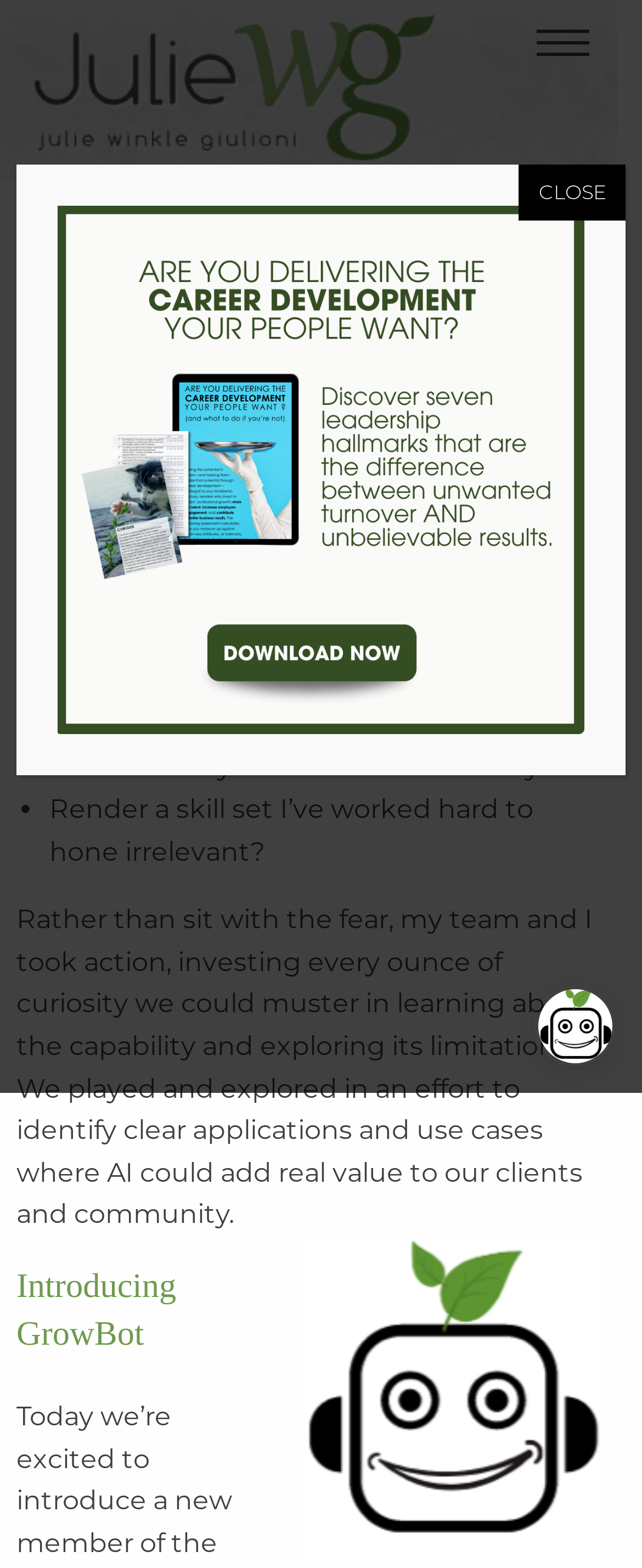Articulate a complete and detailed caption of the webpage elements.

This webpage appears to be a blog post or article titled "Announcing ChatJWG – Our Own 'GrowBot' is at Your Service" by Julie Winkle Giulioni. At the top left, there is a link to the author's name, accompanied by a small image of the author. 

On the top right, there is a button that, when expanded, reveals an off-canvas menu. This menu contains a header section with the title of the article, the author's name, and links to comments and social media icons.

Below the header section, the article begins with a personal anecdote about the author's initial reaction to ChatGPT. The text is divided into paragraphs, with bullet points listing the author's concerns about the technology. 

The article continues with the author's decision to explore the capabilities of ChatGPT and its potential applications. There is an image of GrowBot, a tool related to the article's topic, placed near the bottom of the page.

On the bottom right, there is a modal dialog box with a link and a close button. The dialog box is currently focused, indicating that it is the primary interactive element on the page. Above the dialog box, there is a small image.

Overall, the webpage has a clean and organized structure, with a clear hierarchy of elements and a focus on the article's content.